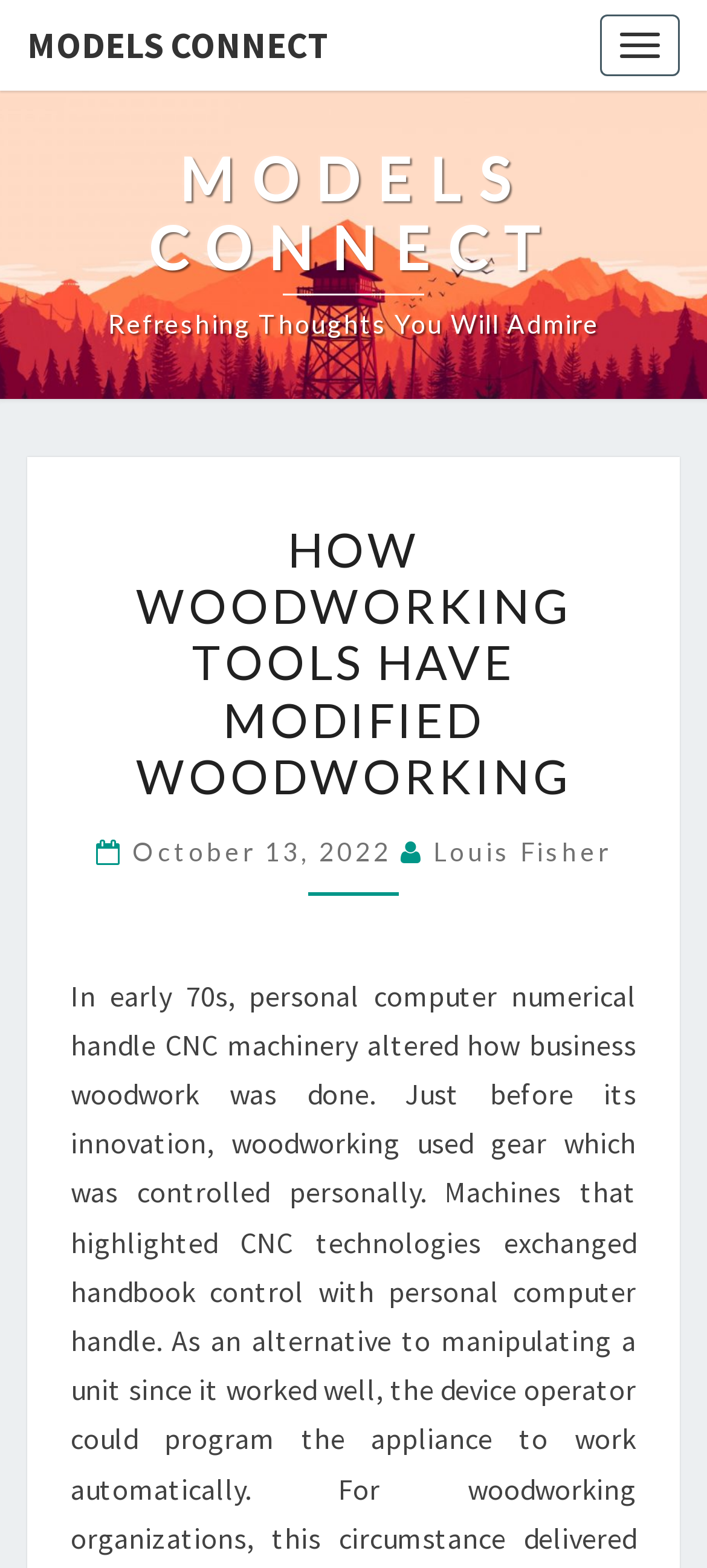Provide the bounding box coordinates of the HTML element this sentence describes: "Toggle navigation".

[0.849, 0.009, 0.962, 0.049]